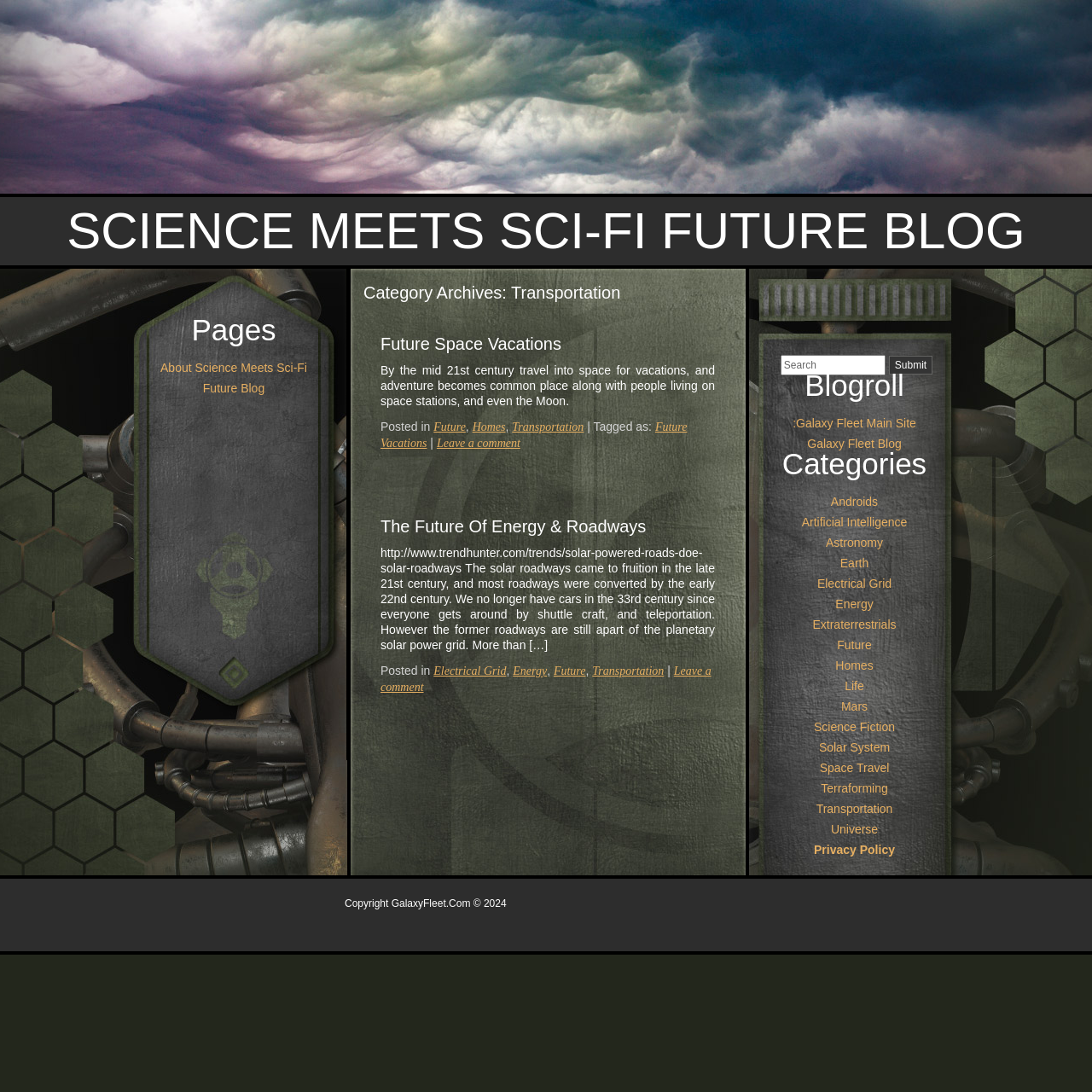Elaborate on the information and visuals displayed on the webpage.

This webpage is about the "Science Meets Sci-Fi Future Blog" and focuses on the topic of transportation. At the top, there is a link to the blog's main page, followed by a heading that says "Pages". Below that, there is a heading that reads "Category Archives: Transportation", indicating that the page is categorized under the transportation topic.

The main content of the page is divided into two sections. The first section is about "Future Space Vacations" and includes a link to the article, a brief summary of the content, and tags such as "Future", "Homes", and "Transportation". The second section is about "The Future Of Energy & Roadways" and includes a link to the article, a longer summary of the content, and tags such as "Electrical Grid", "Energy", "Future", and "Transportation".

On the right side of the page, there is a search bar with a submit button. Below that, there are headings for "Blogroll" and "Categories". The "Blogroll" section includes links to other related websites, while the "Categories" section includes links to various topics such as "Androids", "Artificial Intelligence", "Astronomy", and more.

At the bottom of the page, there is a copyright notice that reads "Copyright GalaxyFleet.Com © 2024".